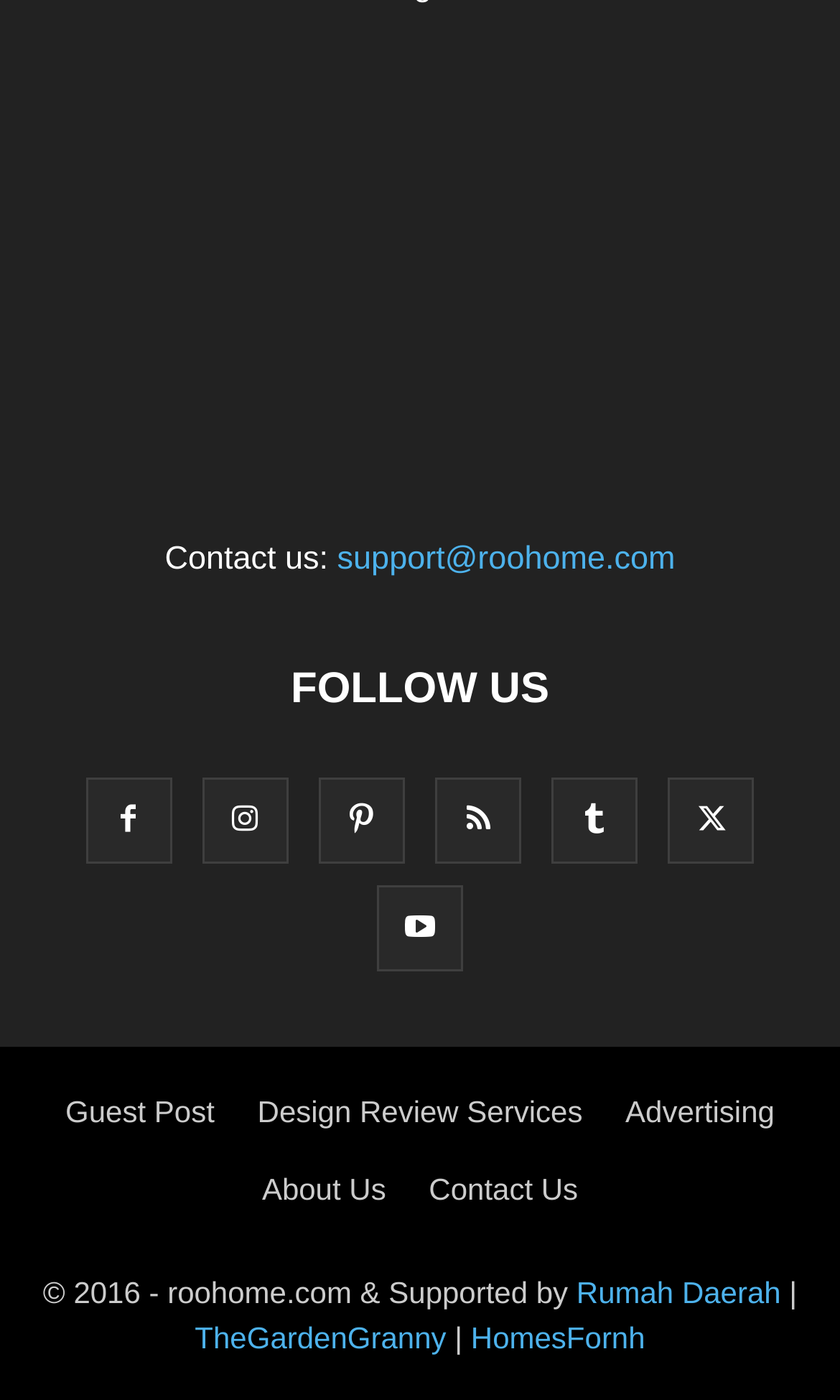How many links are there in the footer section?
Please provide a single word or phrase answer based on the image.

8